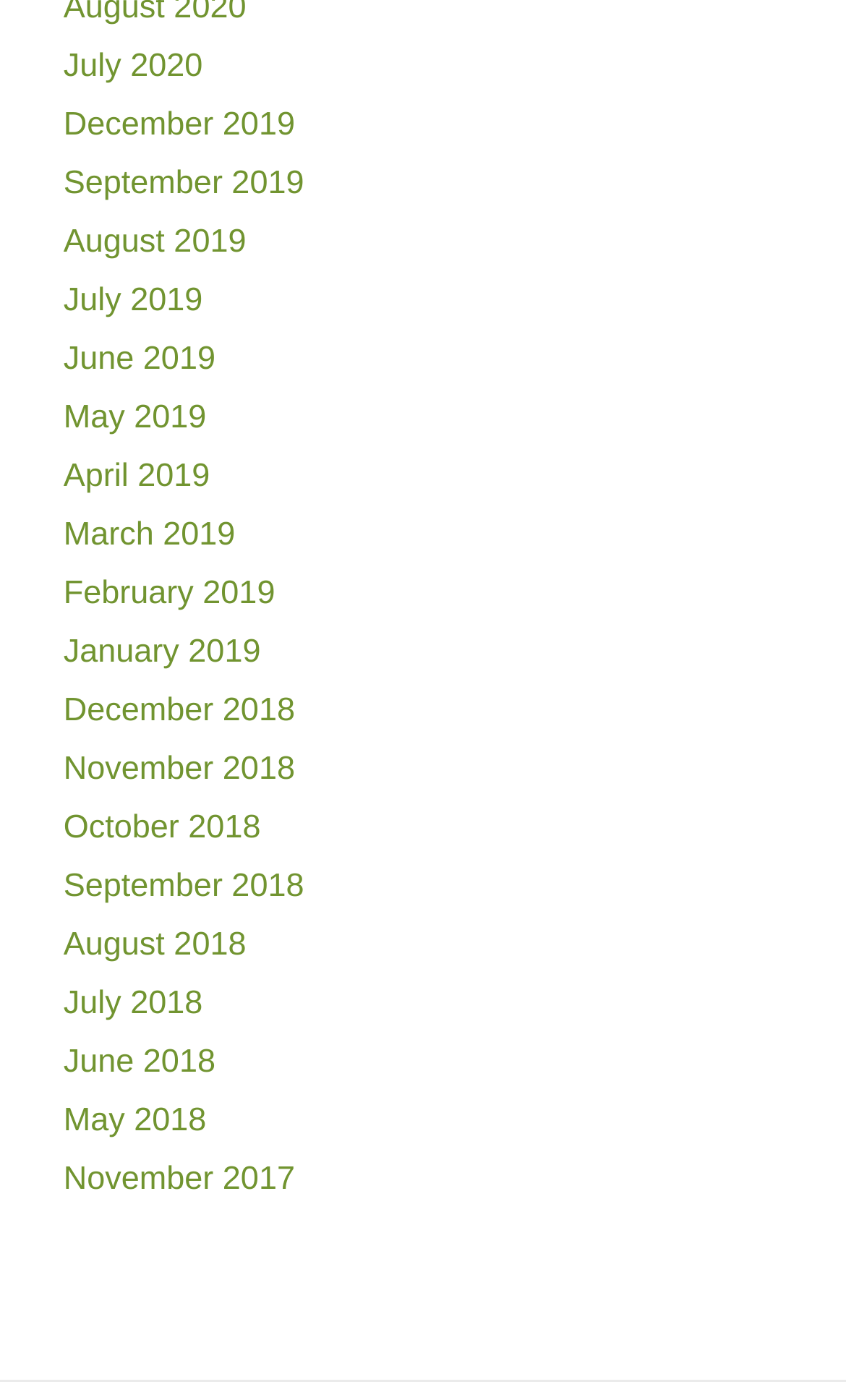Please give a one-word or short phrase response to the following question: 
How many links are there in total?

24